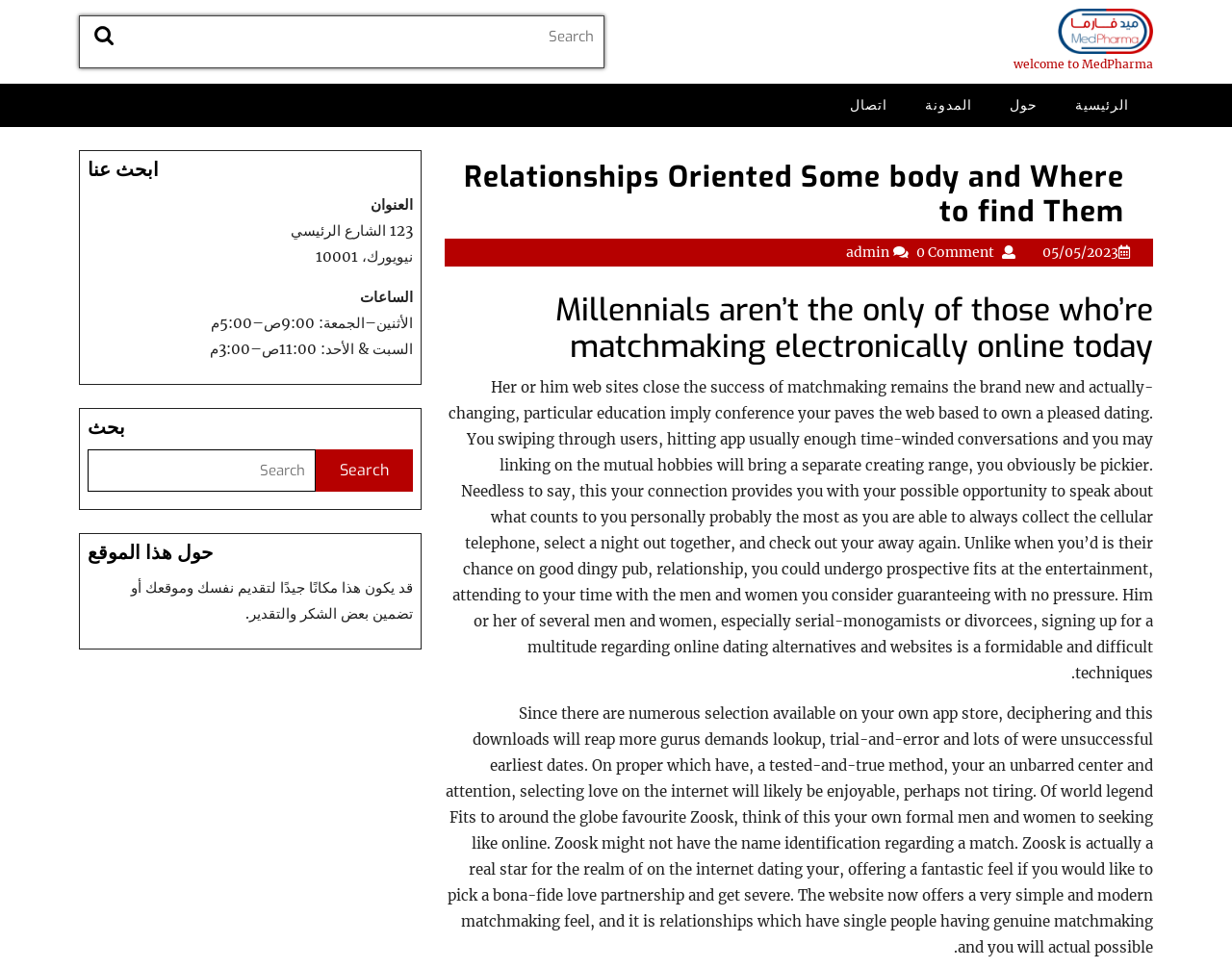Please give a one-word or short phrase response to the following question: 
What is the address of the company?

123 الشارع الرئيسي, نيويورك، 10001